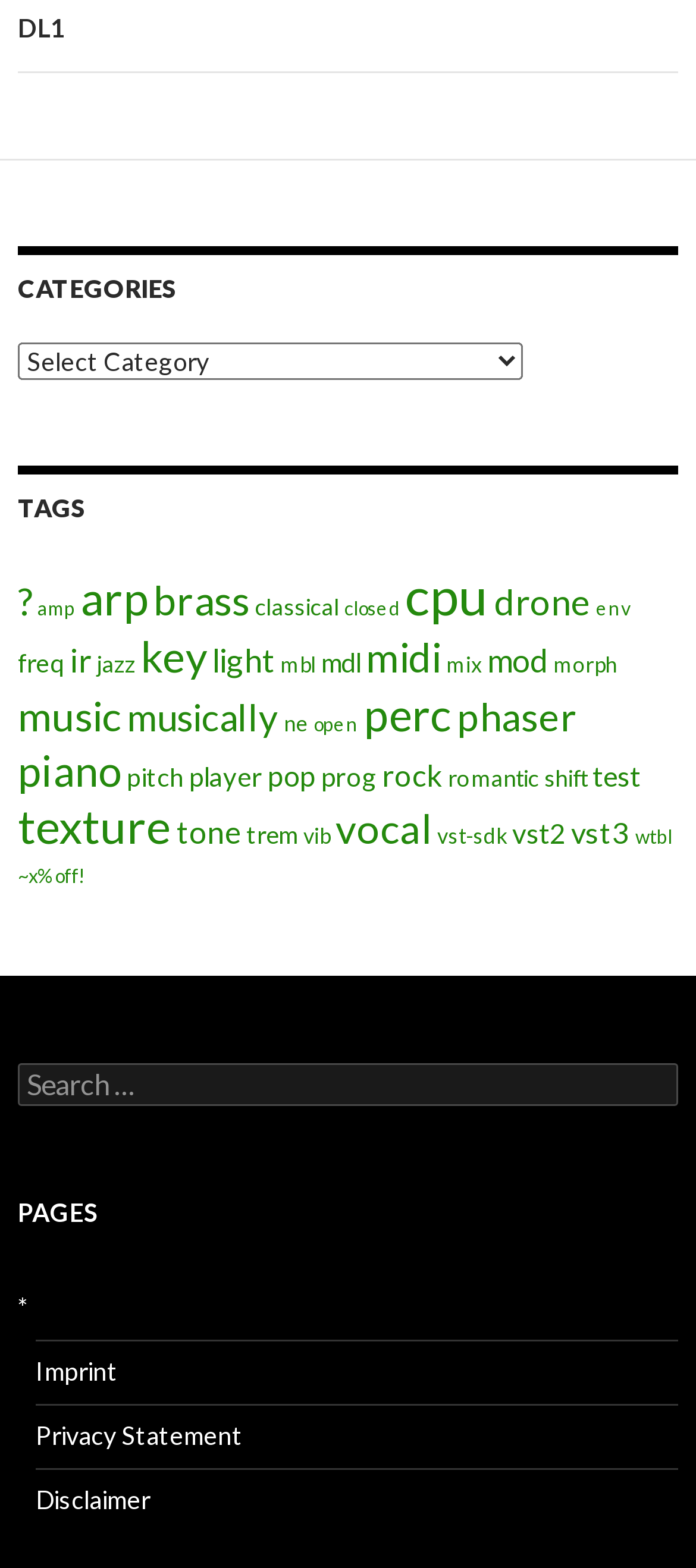What type of items are listed on this webpage?
Answer with a single word or short phrase according to what you see in the image.

Music-related items